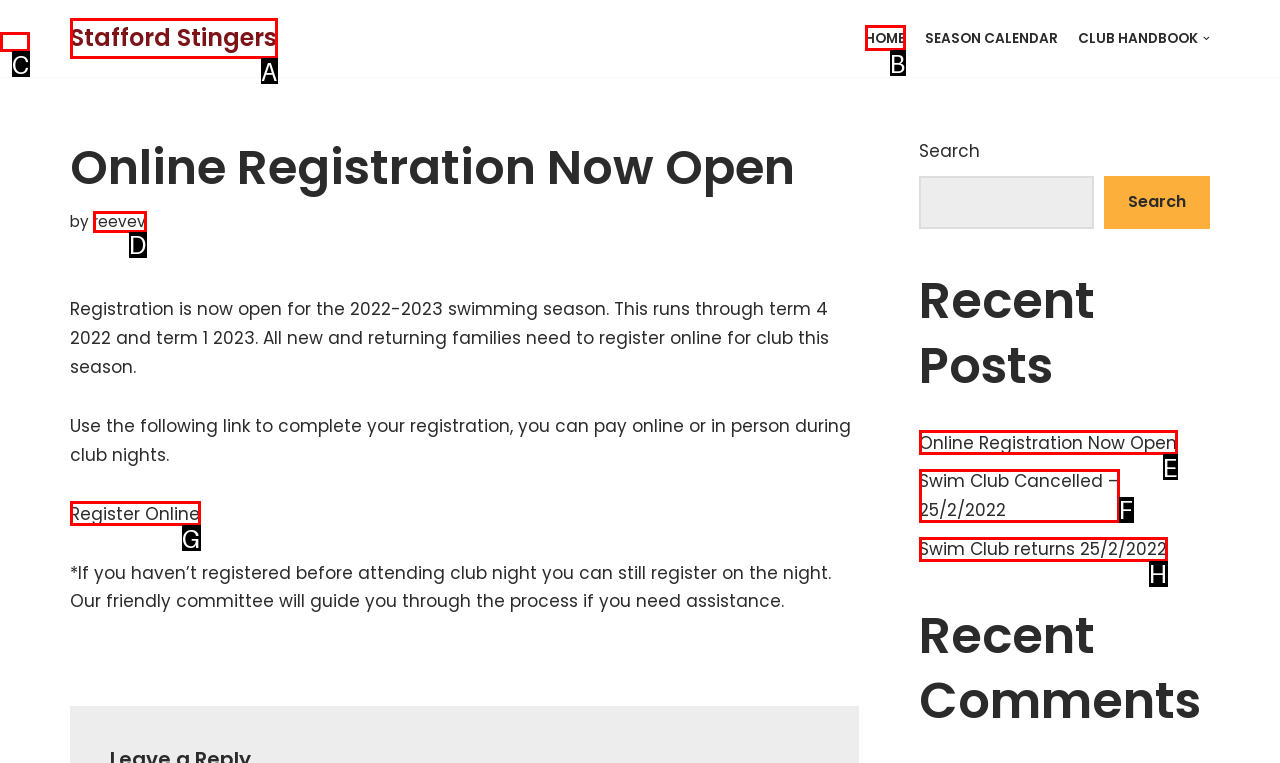What is the letter of the UI element you should click to Skip to content? Provide the letter directly.

C